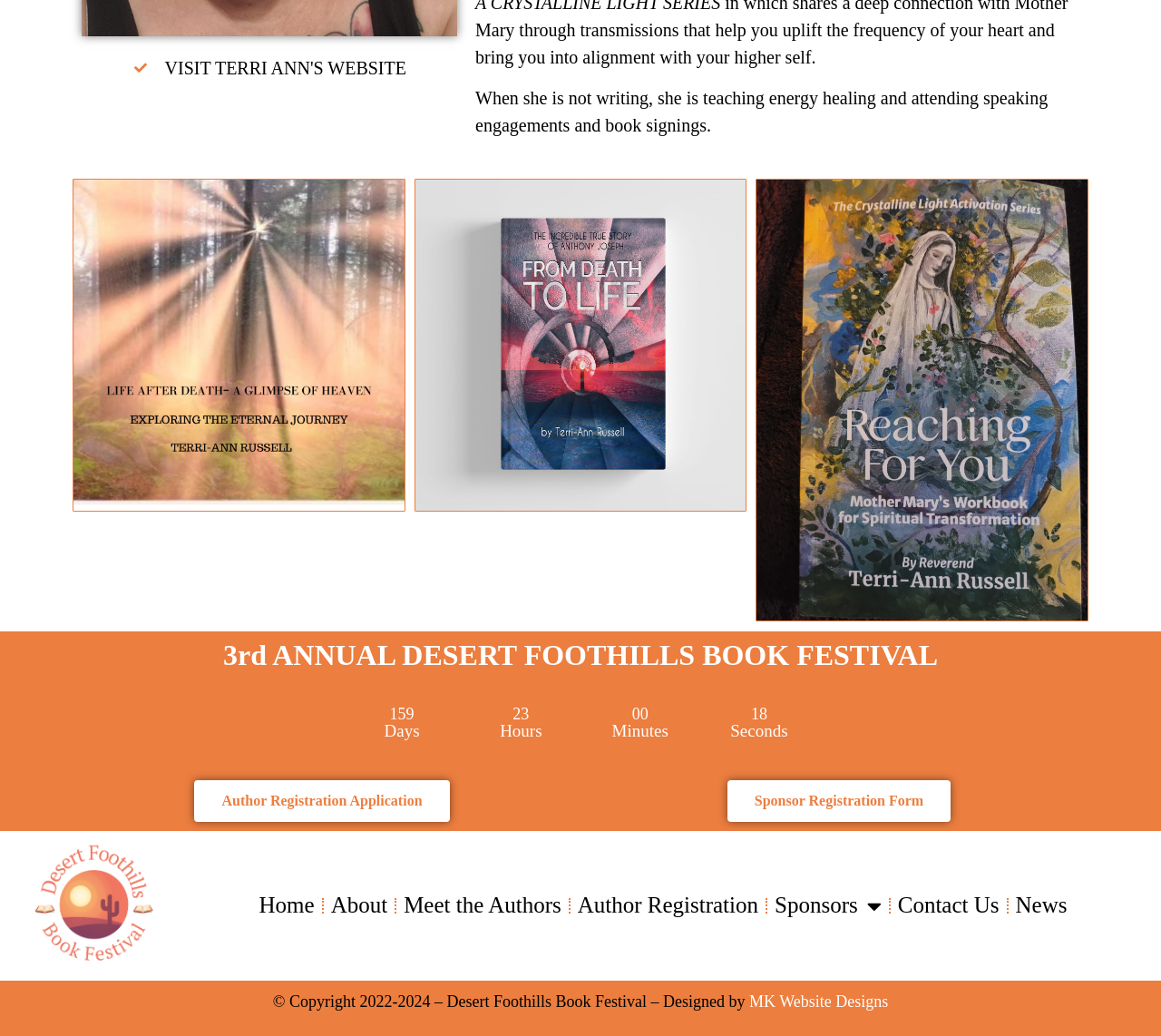Locate the bounding box of the UI element described in the following text: "Contact Us".

[0.768, 0.853, 0.866, 0.896]